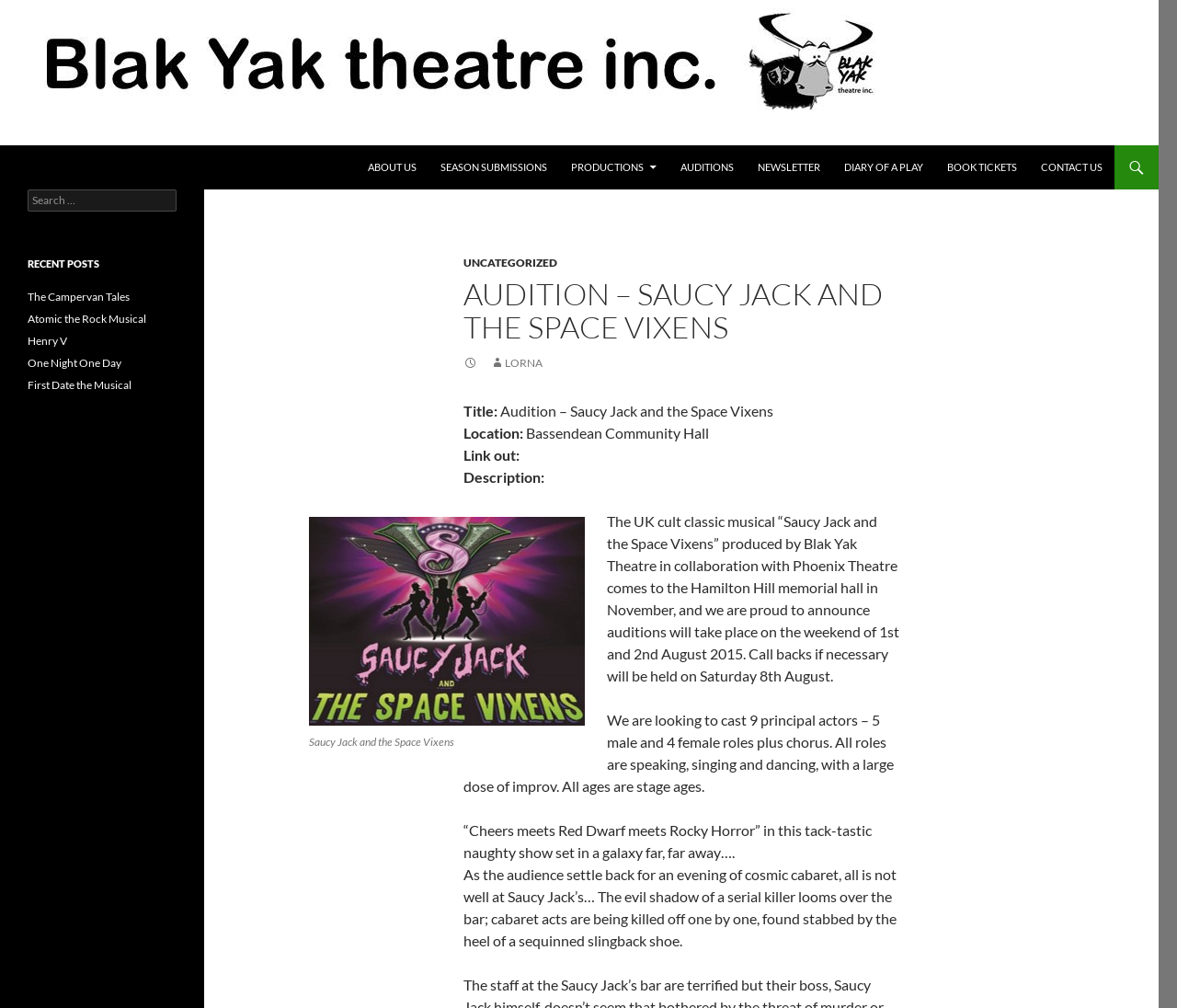Find the bounding box coordinates of the UI element according to this description: "One Night One Day".

[0.023, 0.353, 0.103, 0.367]